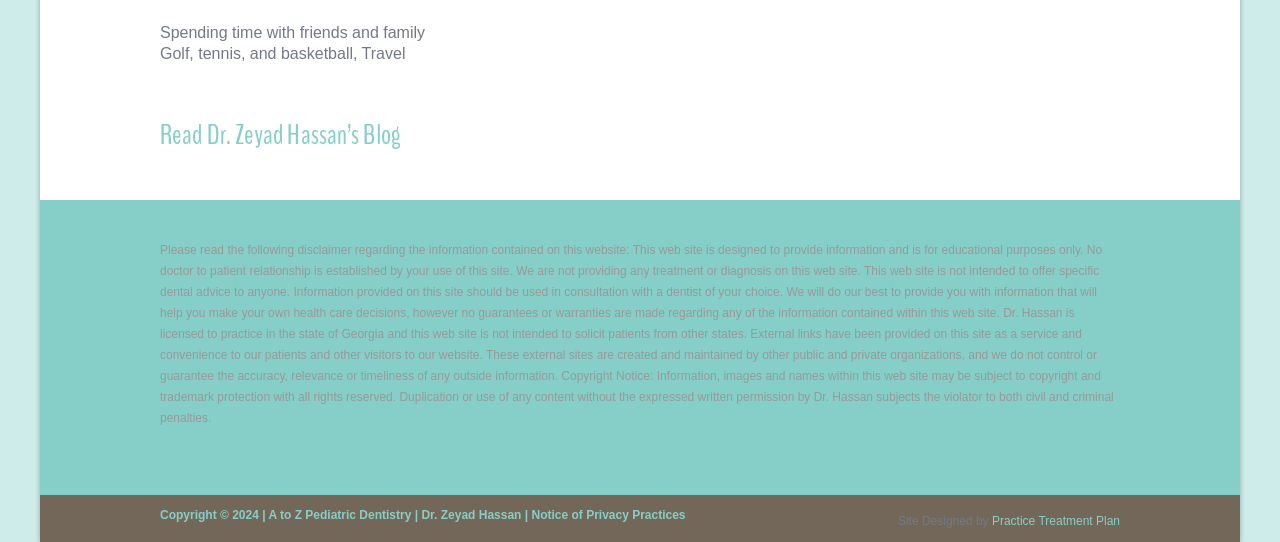Bounding box coordinates are specified in the format (top-left x, top-left y, bottom-right x, bottom-right y). All values are floating point numbers bounded between 0 and 1. Please provide the bounding box coordinate of the region this sentence describes: alt="Organic Bronze Bar"

None